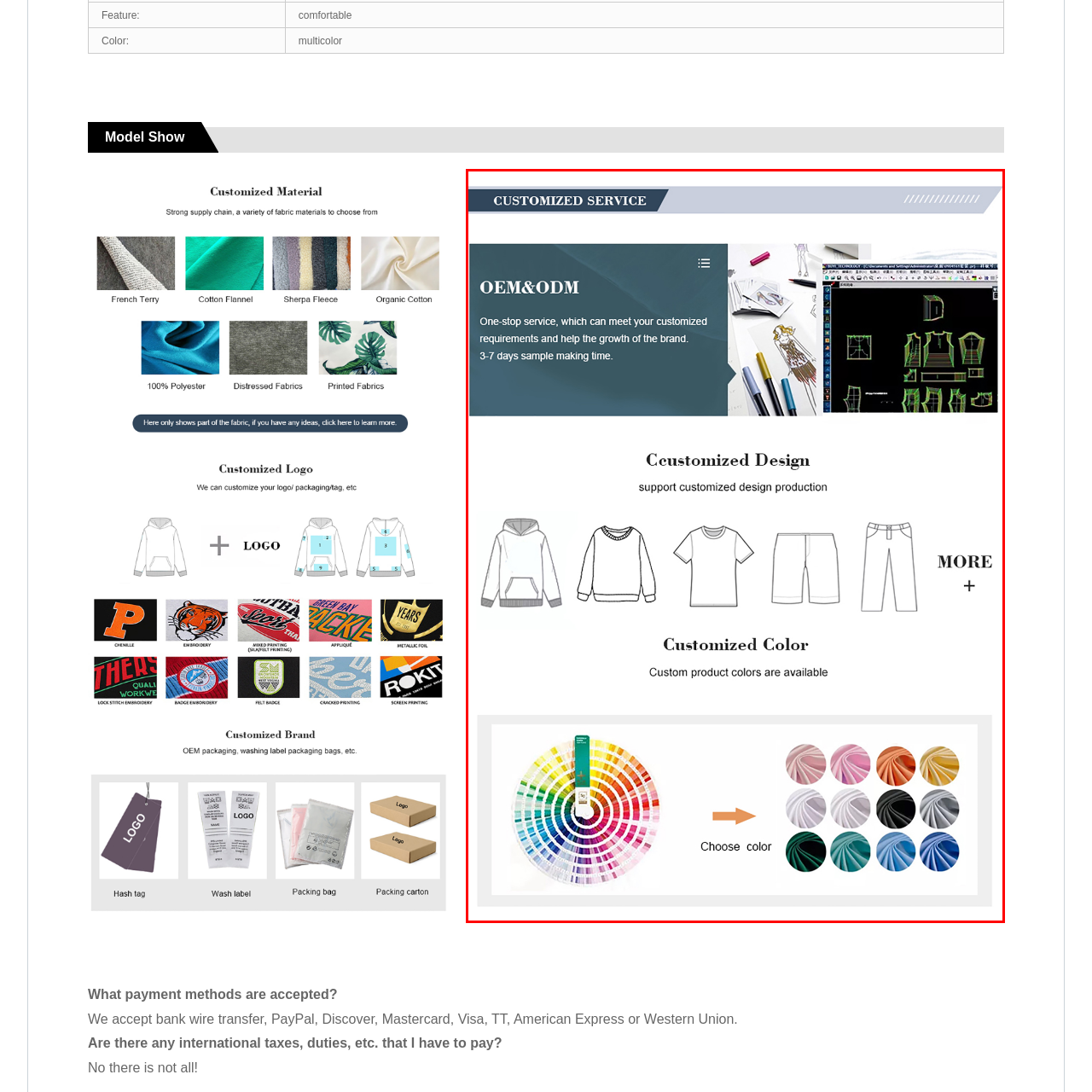Analyze the content inside the red box, How many clothing items are shown in the Customized Design feature? Provide a short answer using a single word or phrase.

5